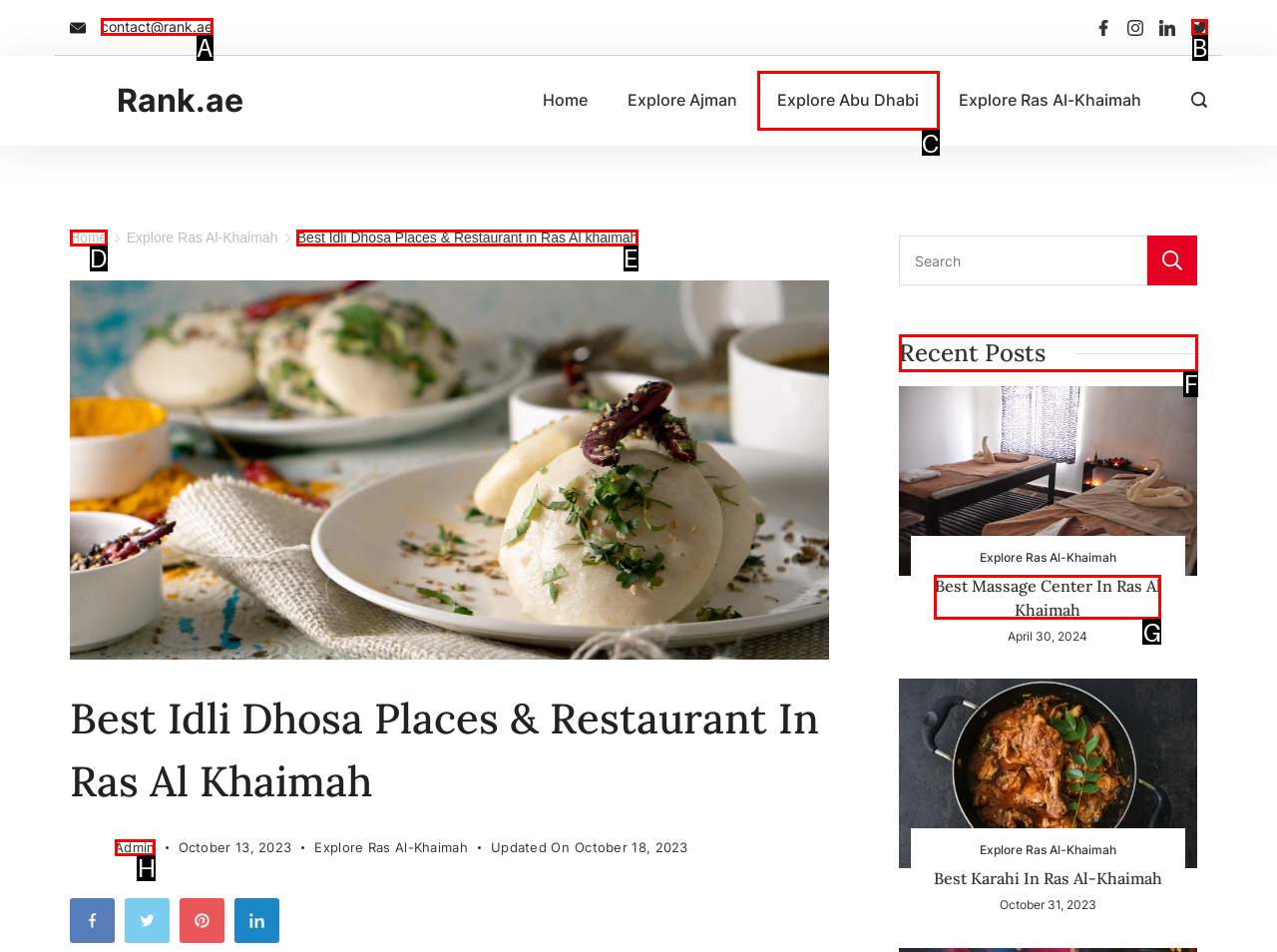From the given options, indicate the letter that corresponds to the action needed to complete this task: Check recent posts. Respond with only the letter.

F